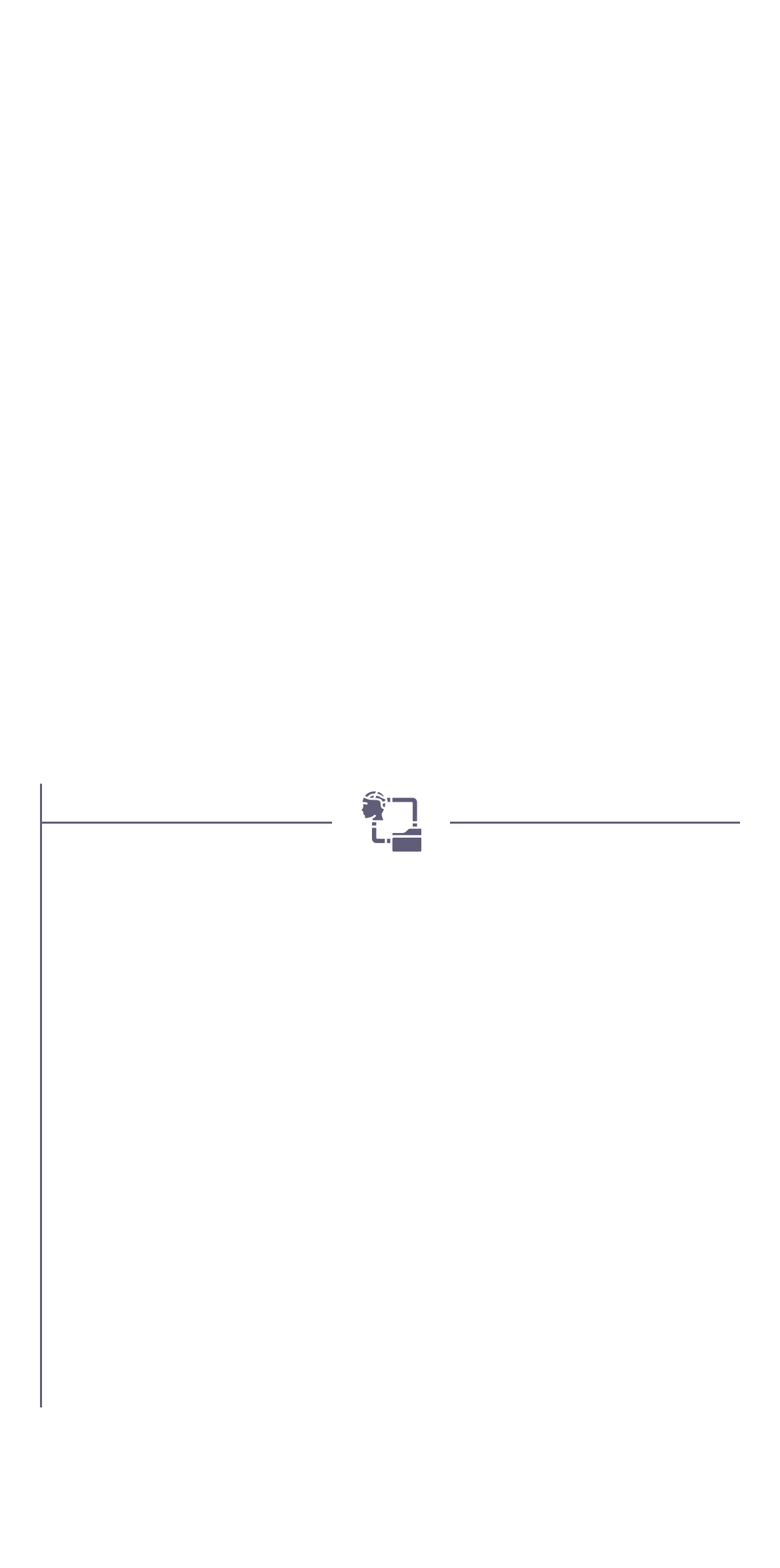What is the first required field?
Examine the screenshot and reply with a single word or phrase.

Name